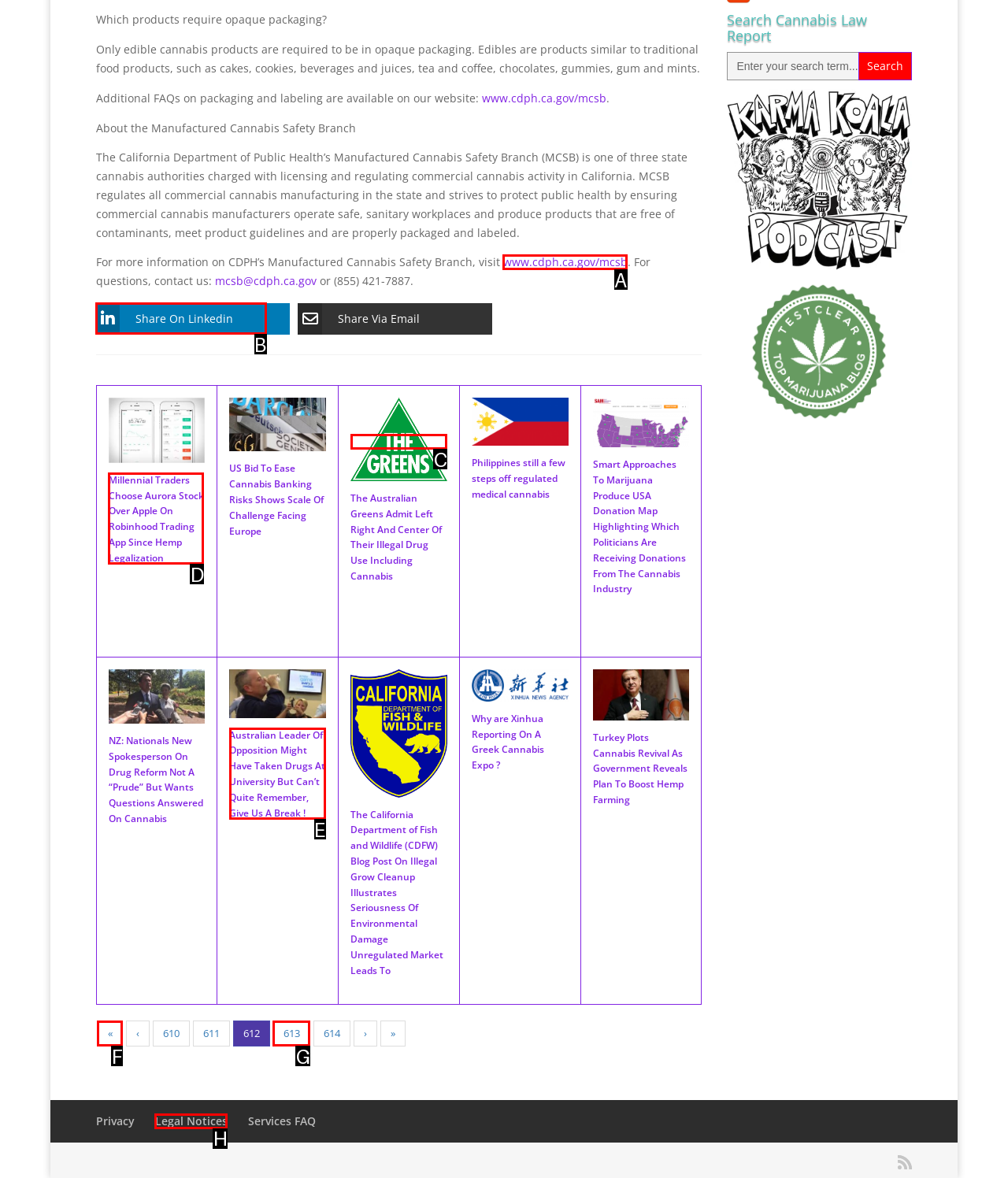Out of the given choices, which letter corresponds to the UI element required to Visit the Manufactured Cannabis Safety Branch website? Answer with the letter.

A